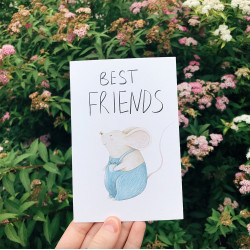Carefully examine the image and provide an in-depth answer to the question: What is the dominant color of the backdrop?

The caption describes the backdrop as 'vibrant' and 'lush greenery', which suggests that the dominant color of the backdrop is green. This is also reinforced by the mention of 'delicate flowers', which are often associated with green foliage.